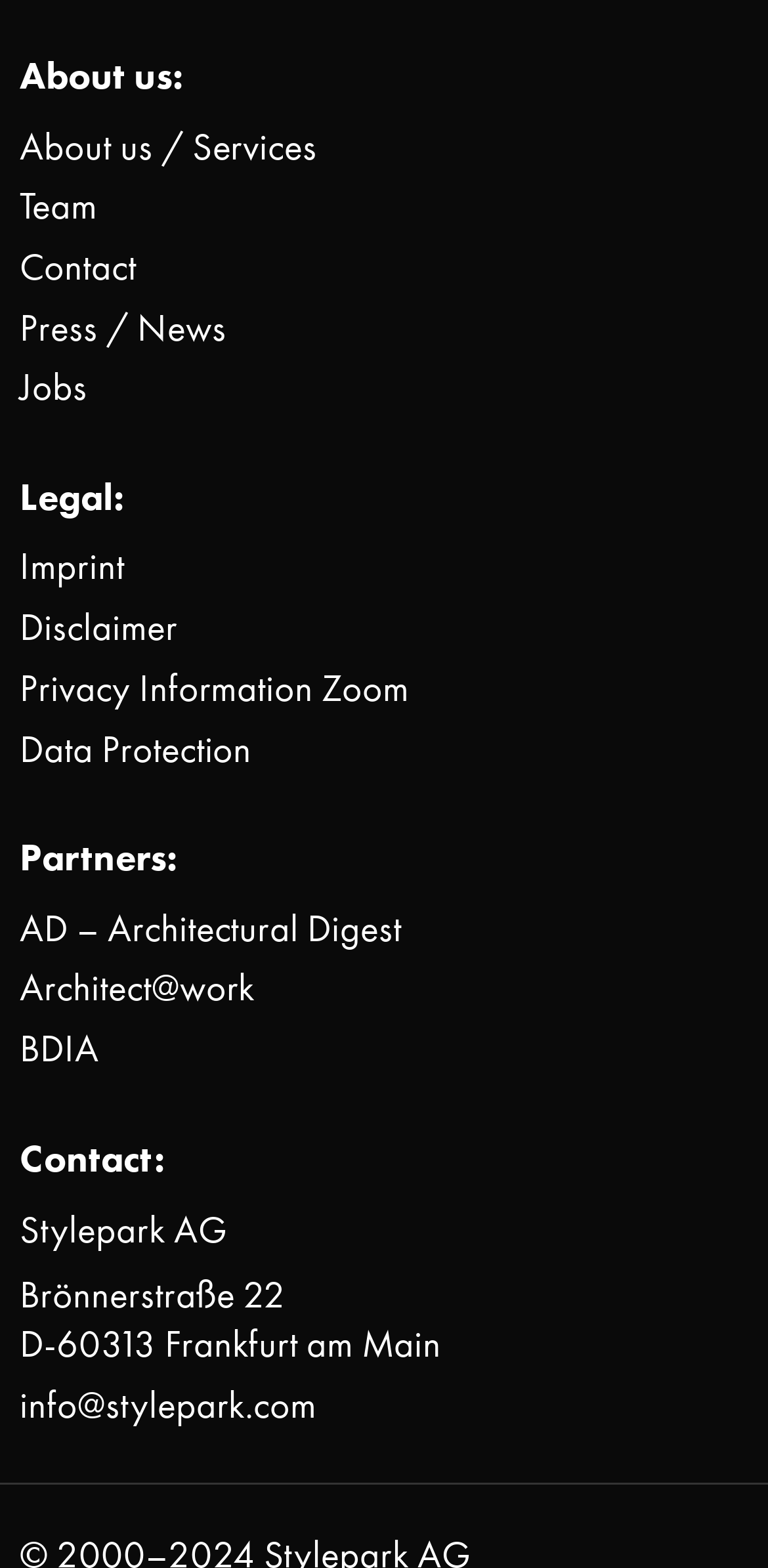Please find the bounding box coordinates of the element that must be clicked to perform the given instruction: "View about us page". The coordinates should be four float numbers from 0 to 1, i.e., [left, top, right, bottom].

[0.026, 0.076, 0.413, 0.11]